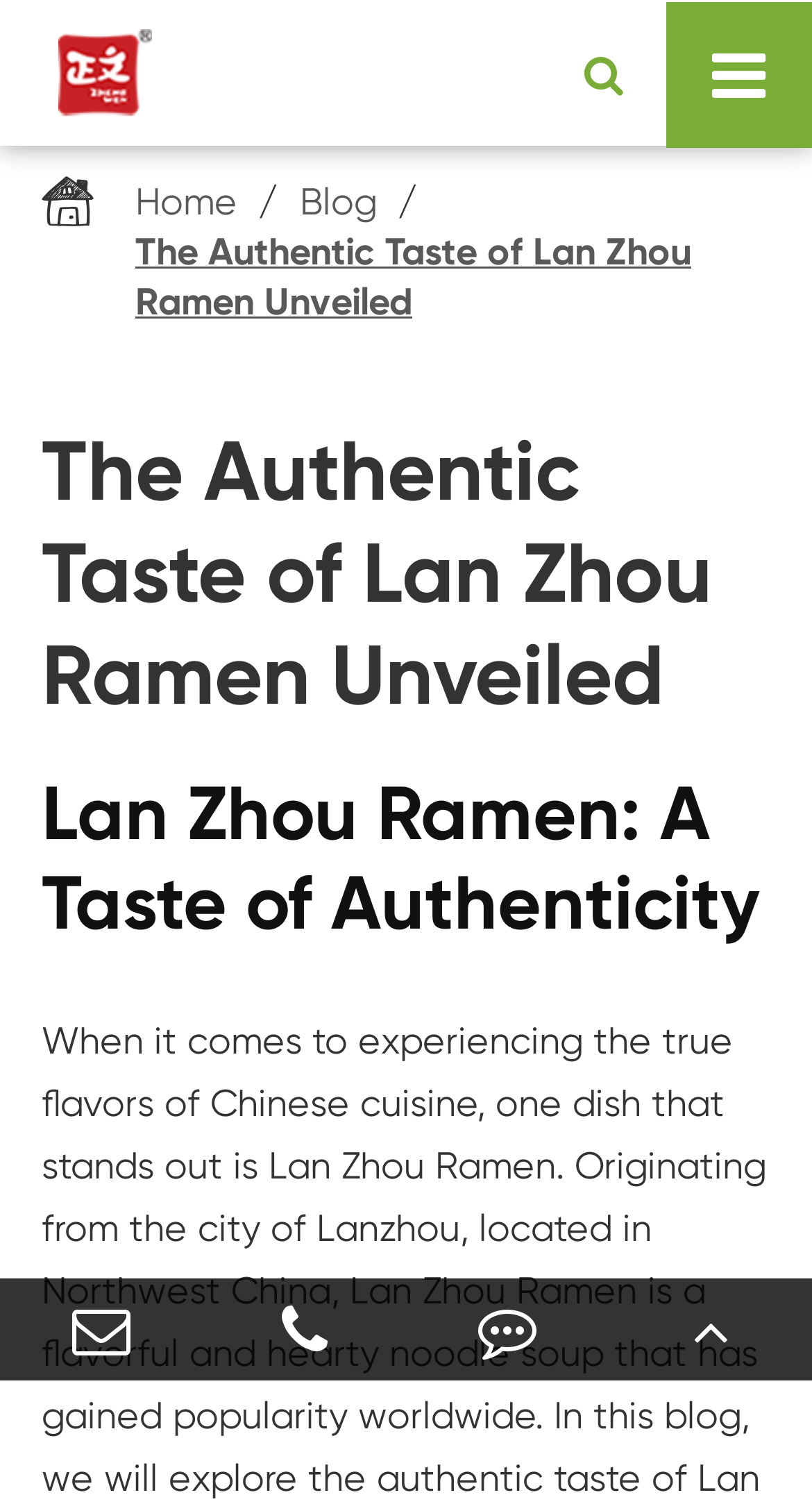How many social media links are there?
Based on the image, answer the question with a single word or brief phrase.

2